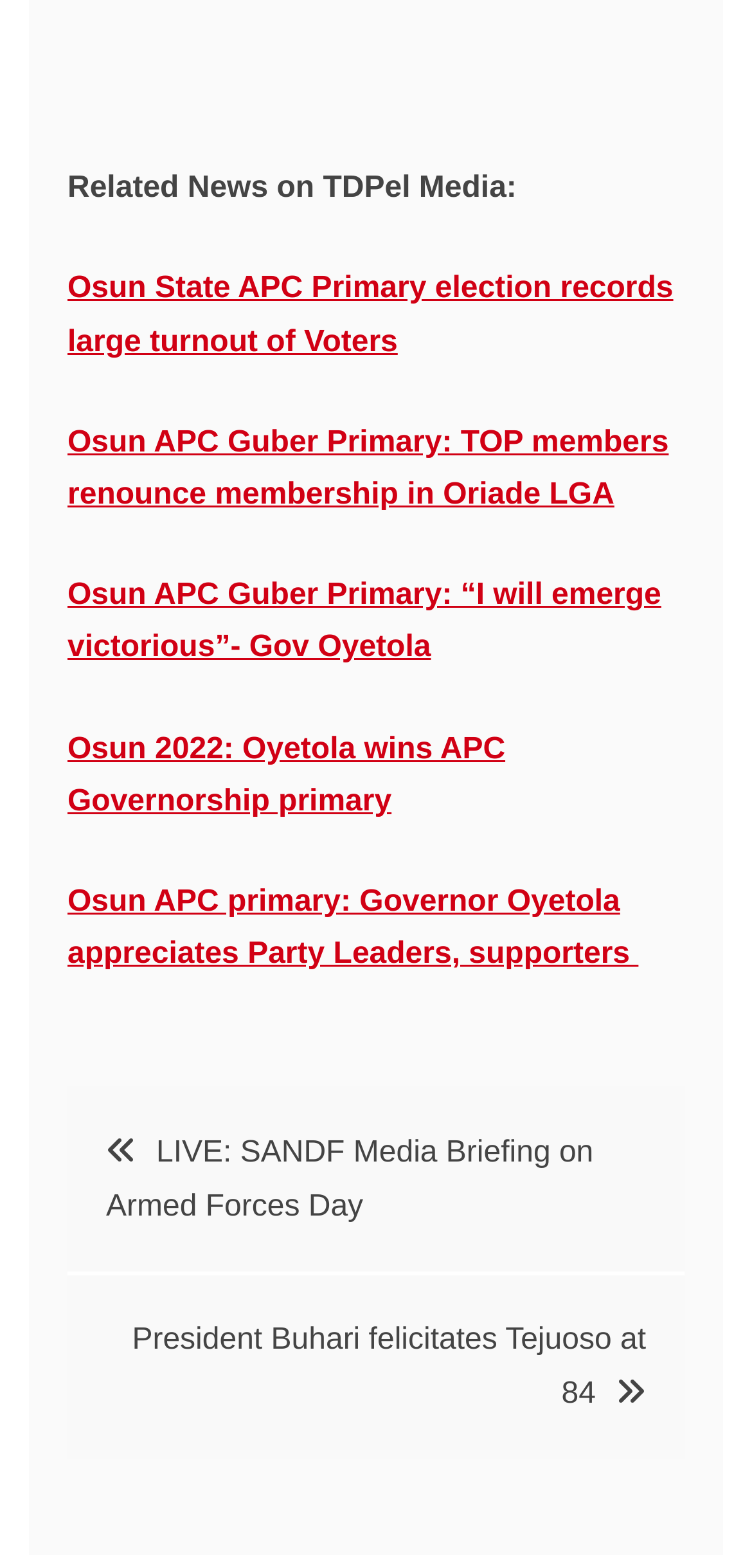Pinpoint the bounding box coordinates for the area that should be clicked to perform the following instruction: "Read Osun State APC Primary election records large turnout of Voters".

[0.09, 0.174, 0.895, 0.228]